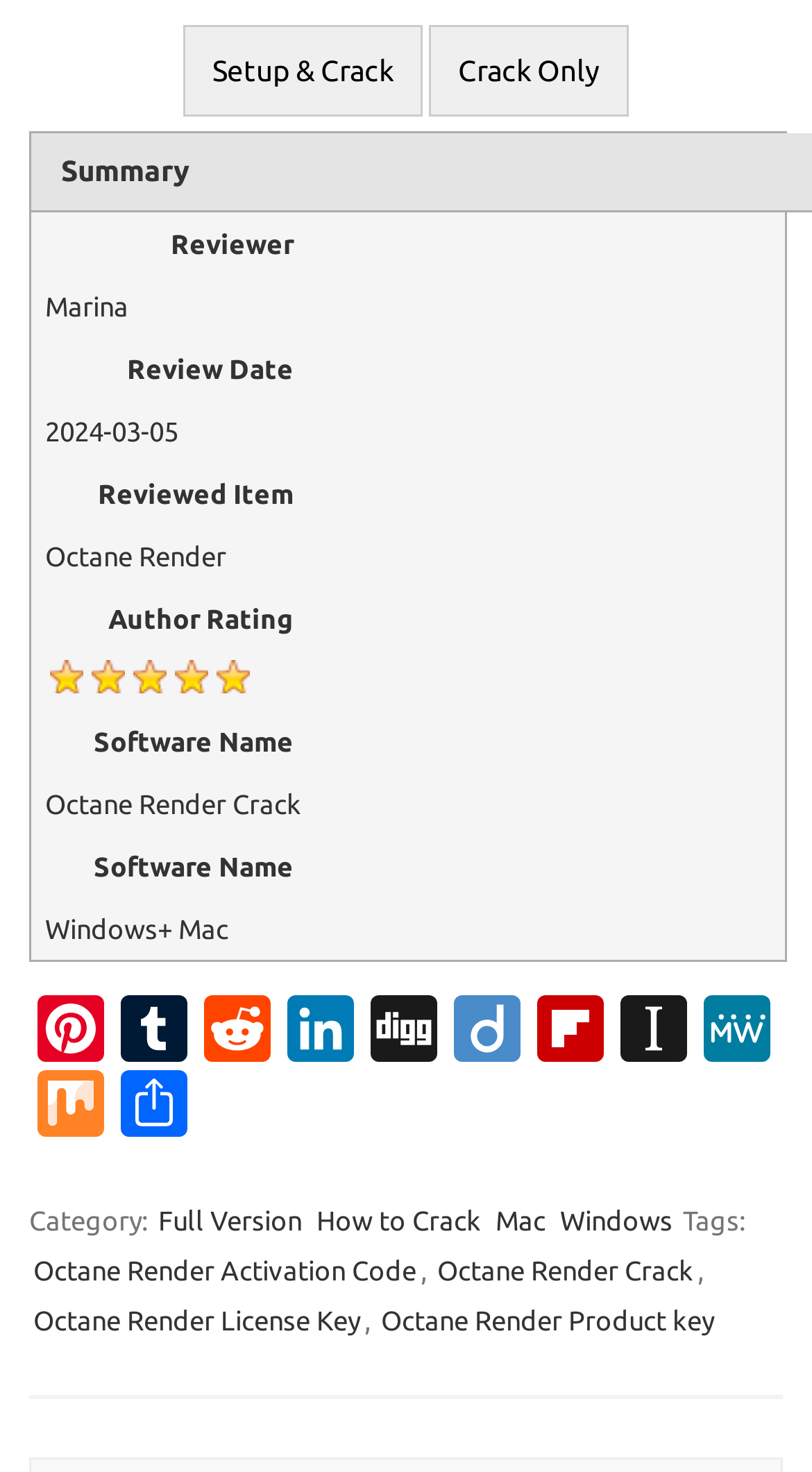Look at the image and write a detailed answer to the question: 
What are the available platforms for the software?

I found the available platforms by looking at the text below the 'Software Name' label. The text 'Windows+ Mac' indicates that the software is available on both Windows and Mac platforms.